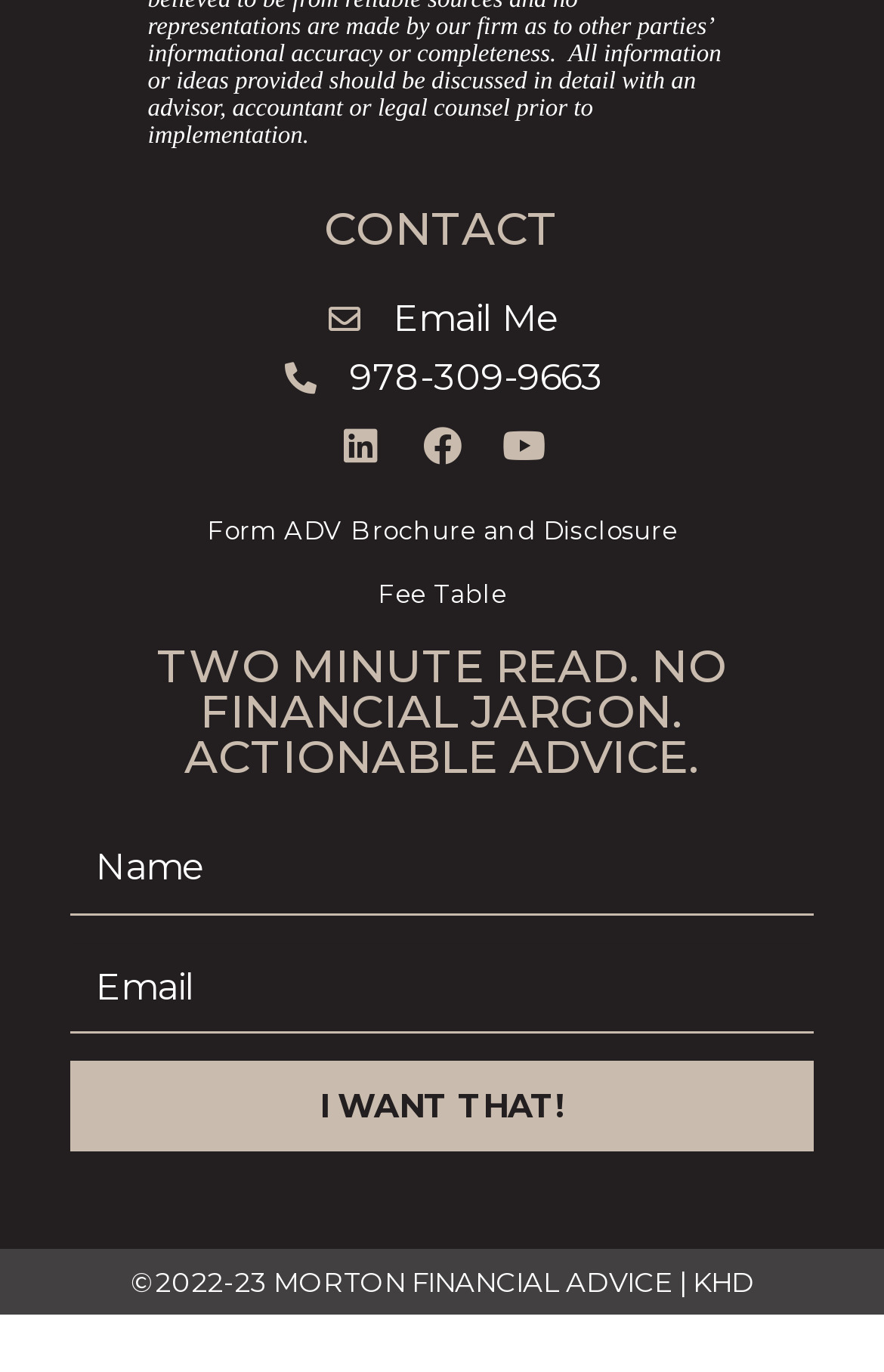Observe the image and answer the following question in detail: What is the phone number to contact?

I found the phone number by looking at the links section, where I saw a link with the text '978-309-9663', which is likely a phone number to contact the person or organization.